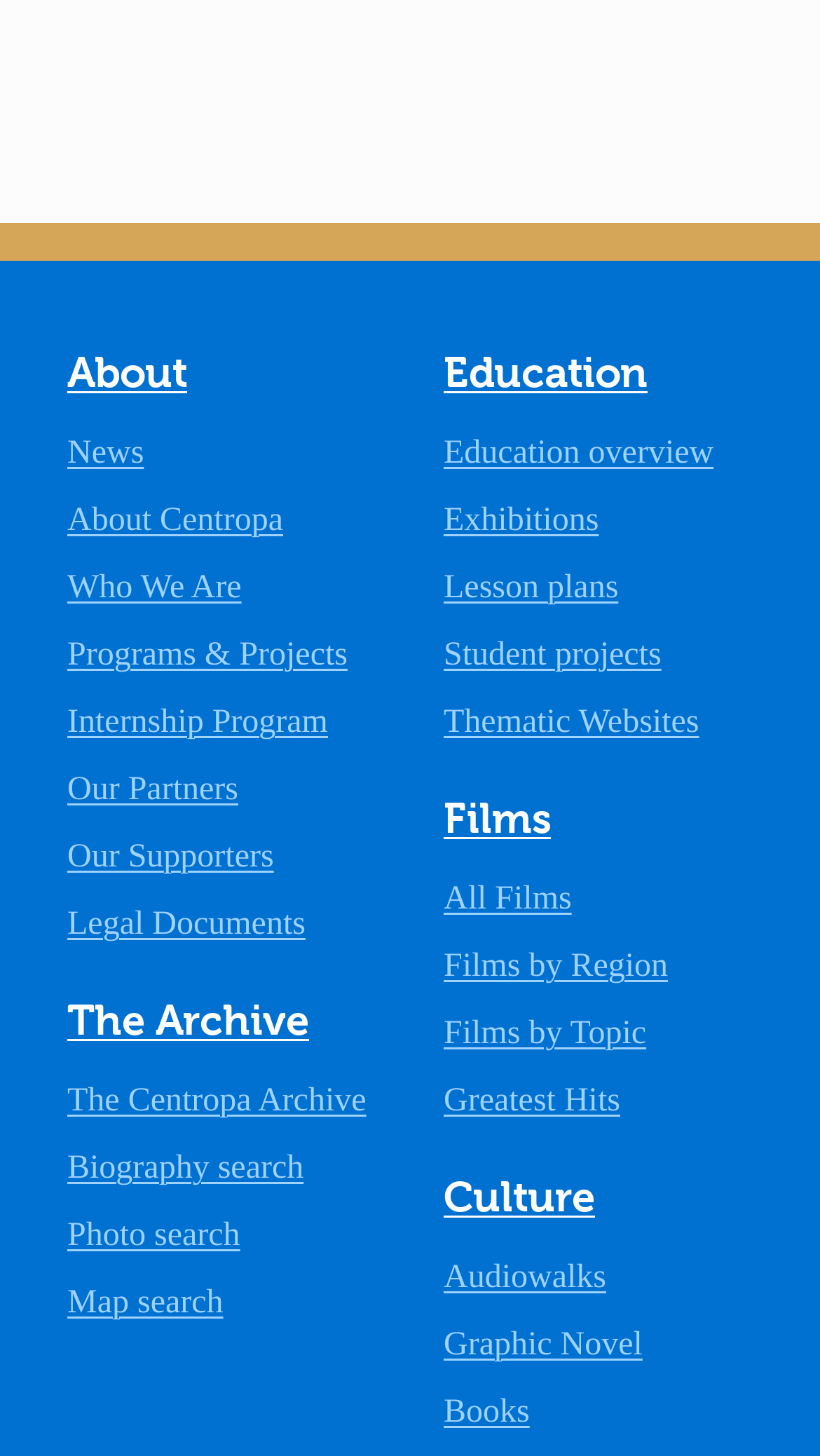How many buttons are in the main menu?
Please provide a comprehensive answer based on the contents of the image.

There are three buttons in the main menu, namely 'About', 'The Archive', and 'Education'.